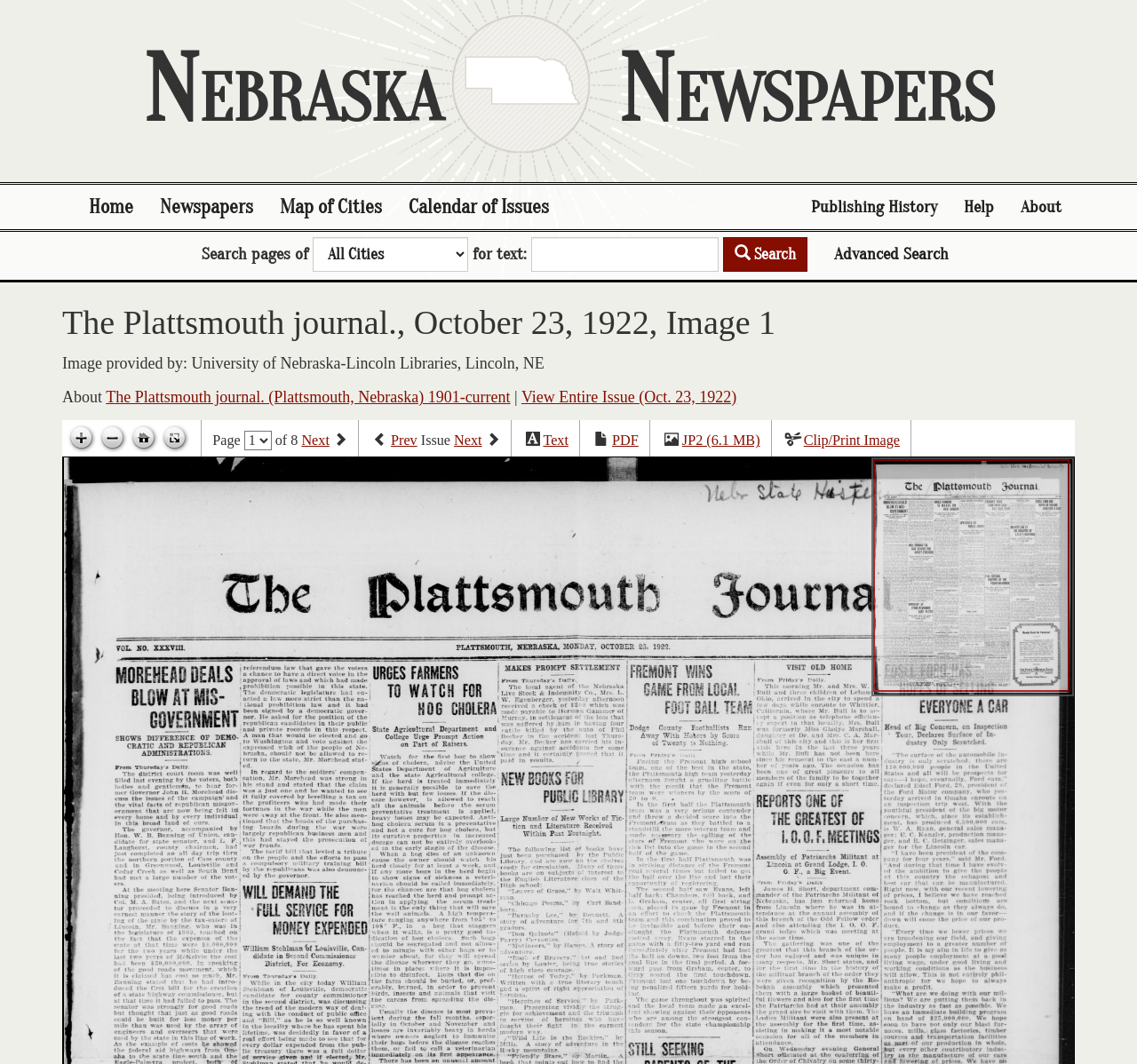Pinpoint the bounding box coordinates of the clickable element to carry out the following instruction: "Go to next page."

[0.265, 0.407, 0.29, 0.422]